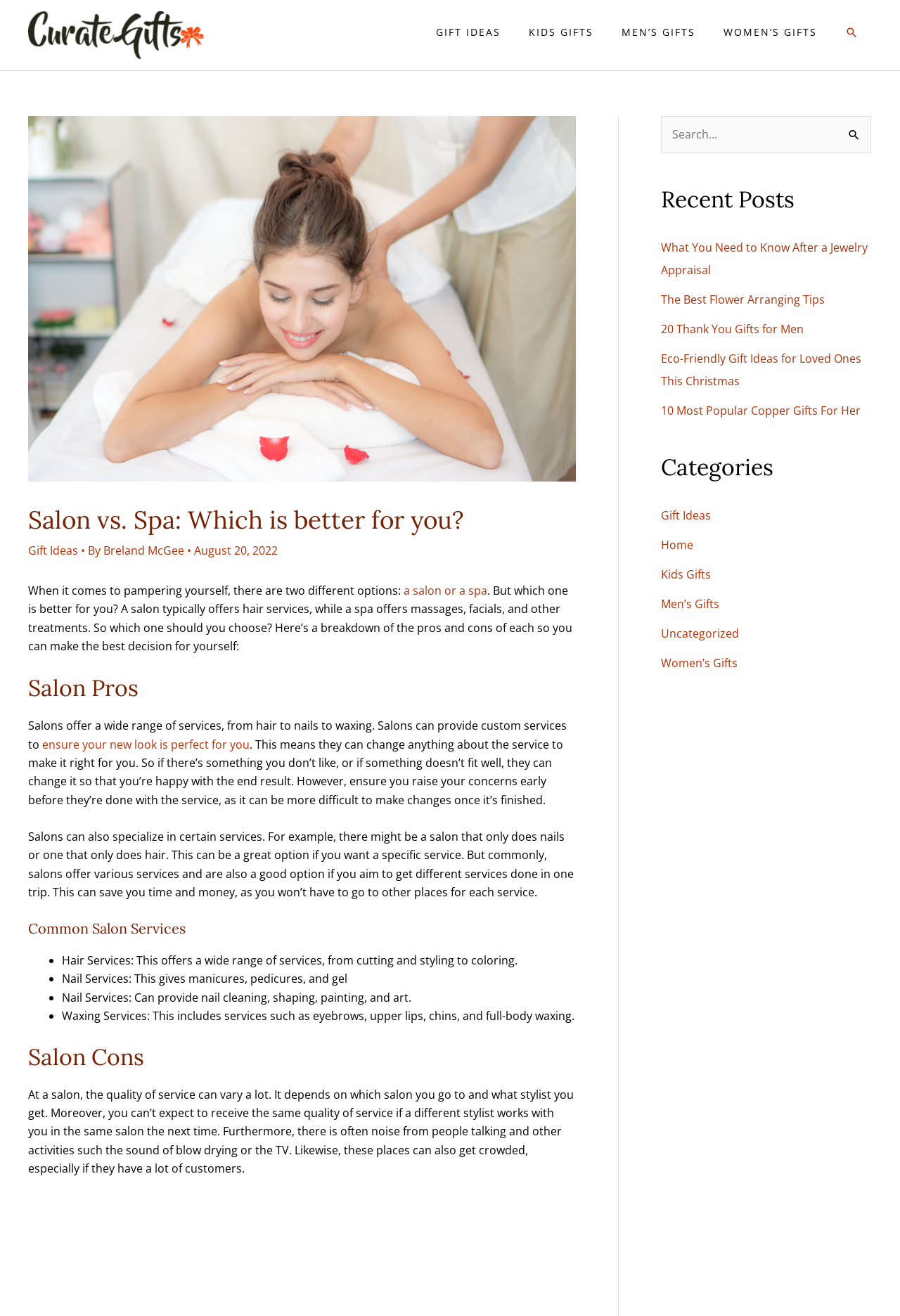Kindly determine the bounding box coordinates for the area that needs to be clicked to execute this instruction: "Click on the 'Salon vs. Spa: Which is better for you?' heading".

[0.031, 0.383, 0.64, 0.407]